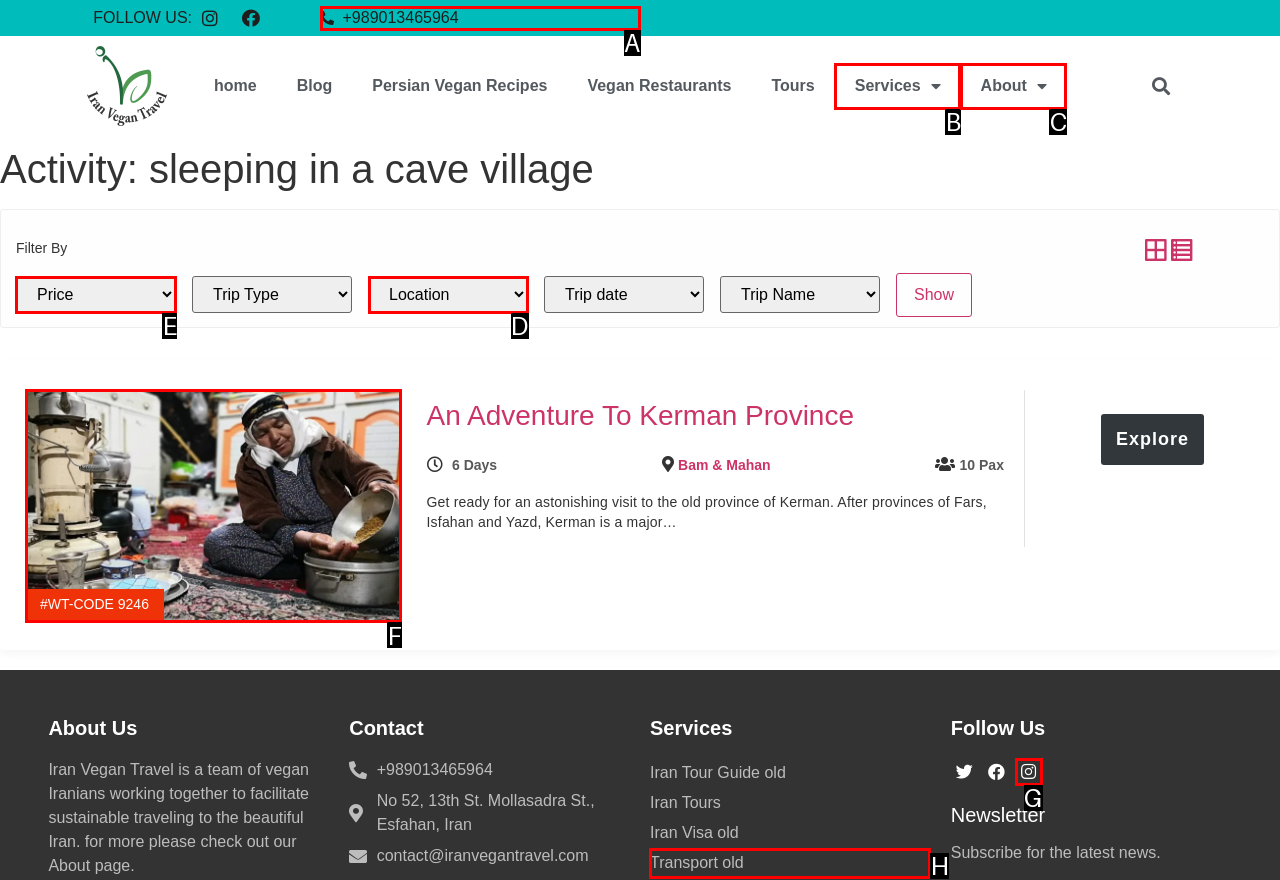Identify the letter of the UI element you need to select to accomplish the task: Filter by category.
Respond with the option's letter from the given choices directly.

E